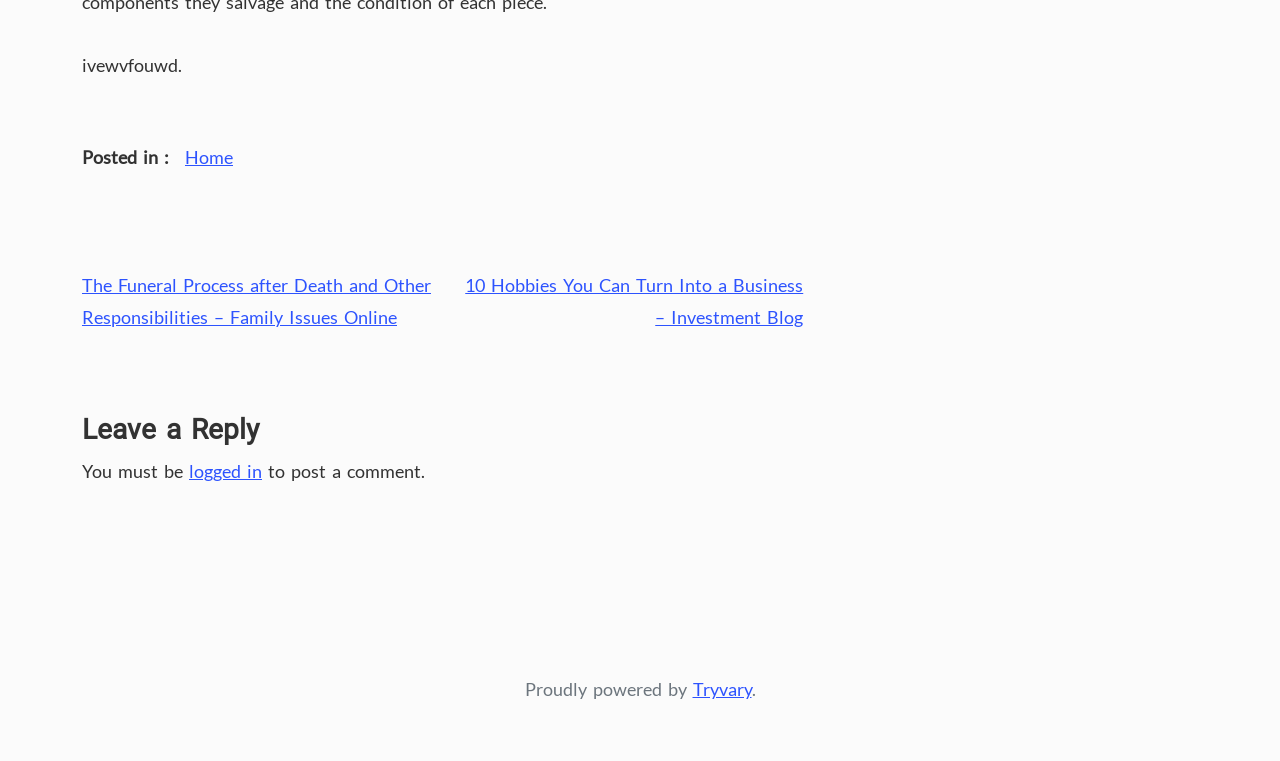Analyze the image and give a detailed response to the question:
How many links are available in the post navigation section?

In the post navigation section, there are two links: 'The Funeral Process after Death and Other Responsibilities – Family Issues Online' and '10 Hobbies You Can Turn Into a Business – Investment Blog'. Therefore, the answer is 2.